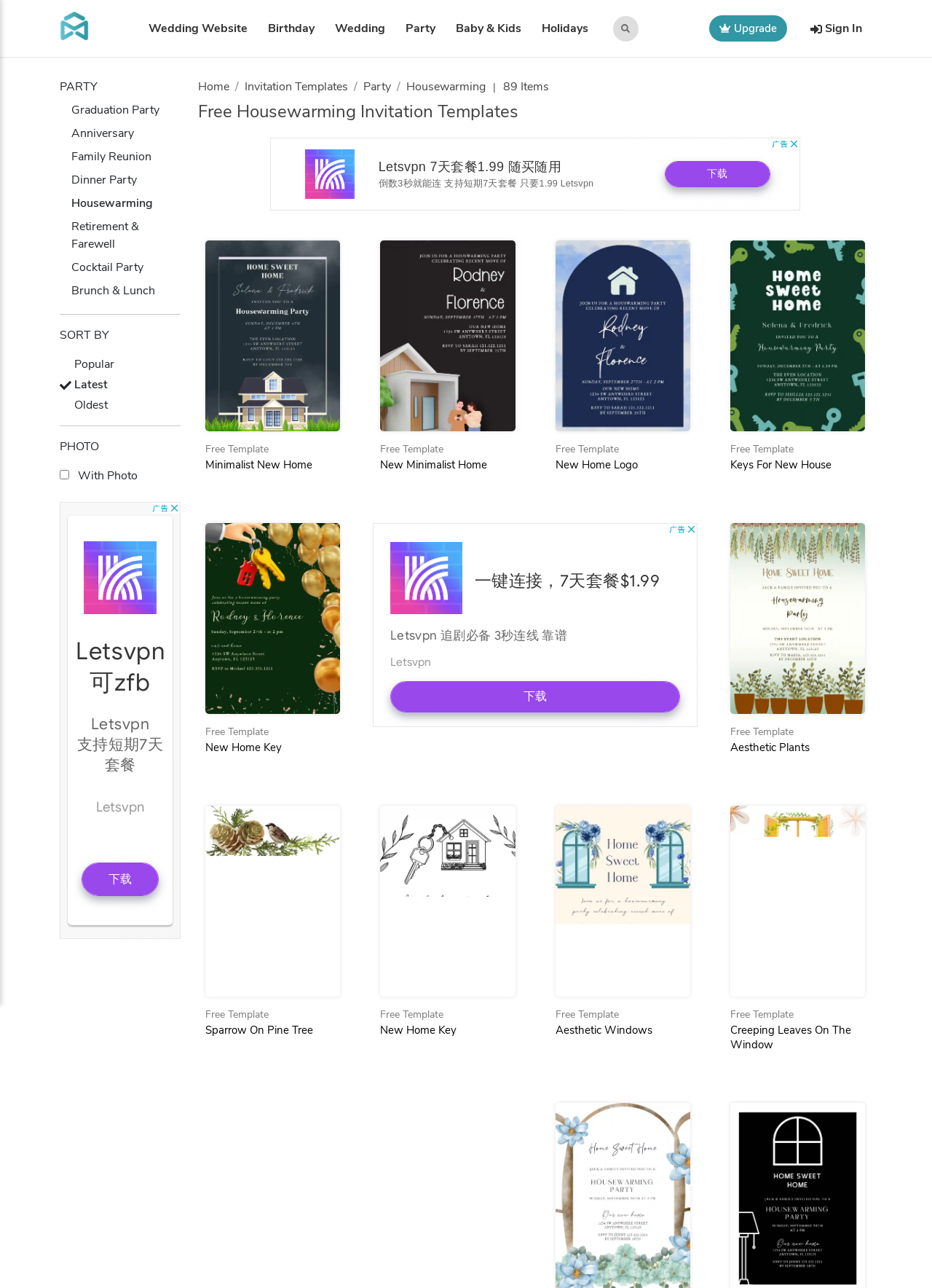What is the orientation of the separator below the 'SORT BY' text?
Based on the image, answer the question with a single word or brief phrase.

Horizontal